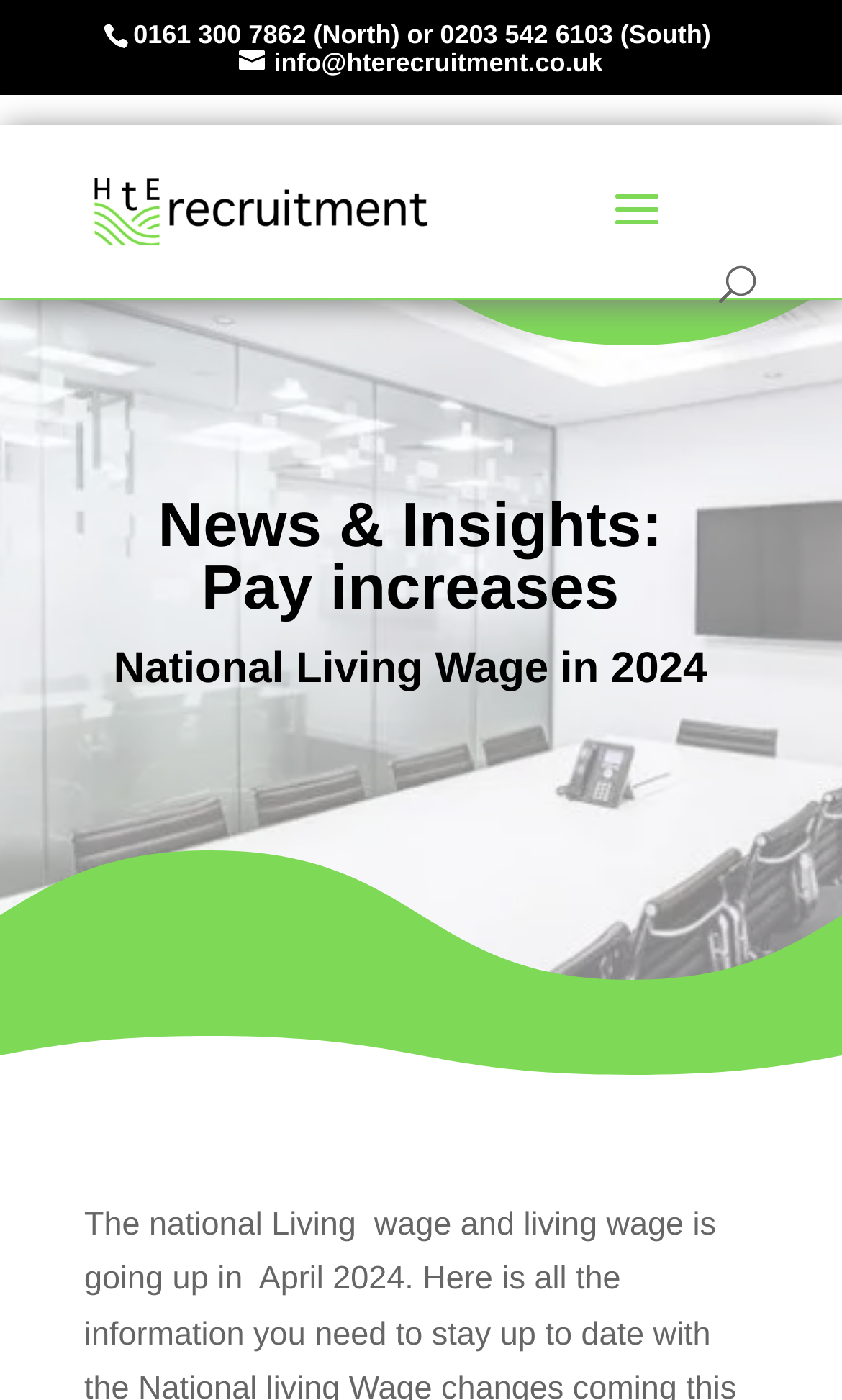Provide your answer in a single word or phrase: 
What is the name of the recruitment company?

HtE Recruitment